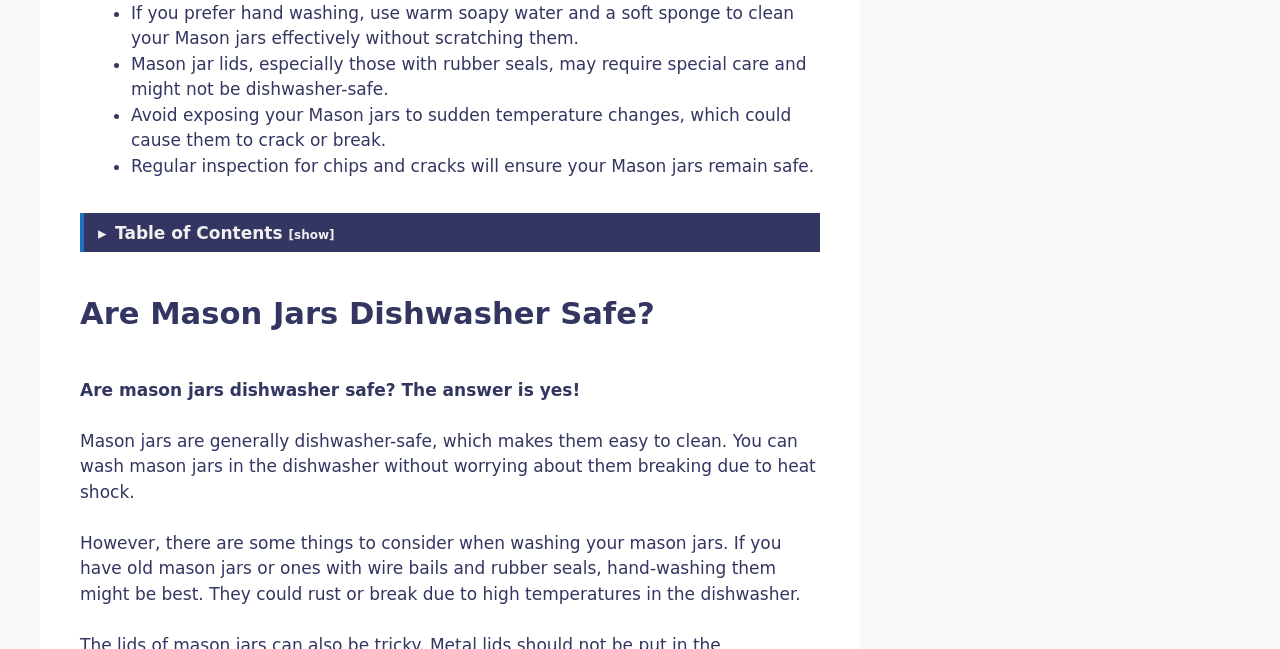For the following element description, predict the bounding box coordinates in the format (top-left x, top-left y, bottom-right x, bottom-right y). All values should be floating point numbers between 0 and 1. Description: Frequently Asked Questions

[0.11, 0.917, 0.295, 0.948]